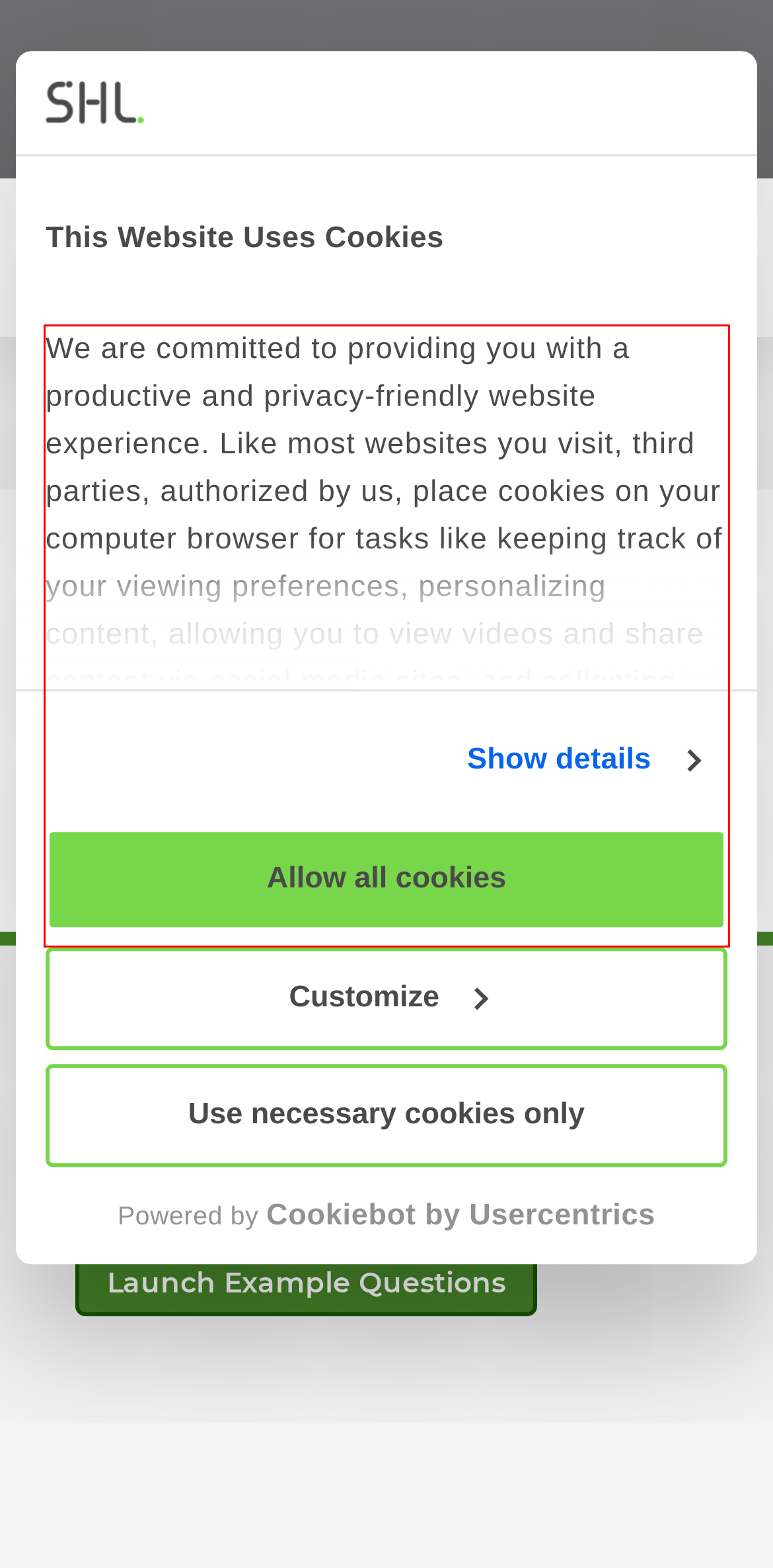Examine the screenshot of the webpage, locate the red bounding box, and generate the text contained within it.

We are committed to providing you with a productive and privacy-friendly website experience. Like most websites you visit, third parties, authorized by us, place cookies on your computer browser for tasks like keeping track of your viewing preferences, personalizing content, allowing you to view videos and share content via social media sites, and collecting site analytics to help us understand how our site is used. You can review and opt out of our cookies using the “Show details” tab and checkboxes below. By clicking “OK” you are opting in to the described cookie usage.